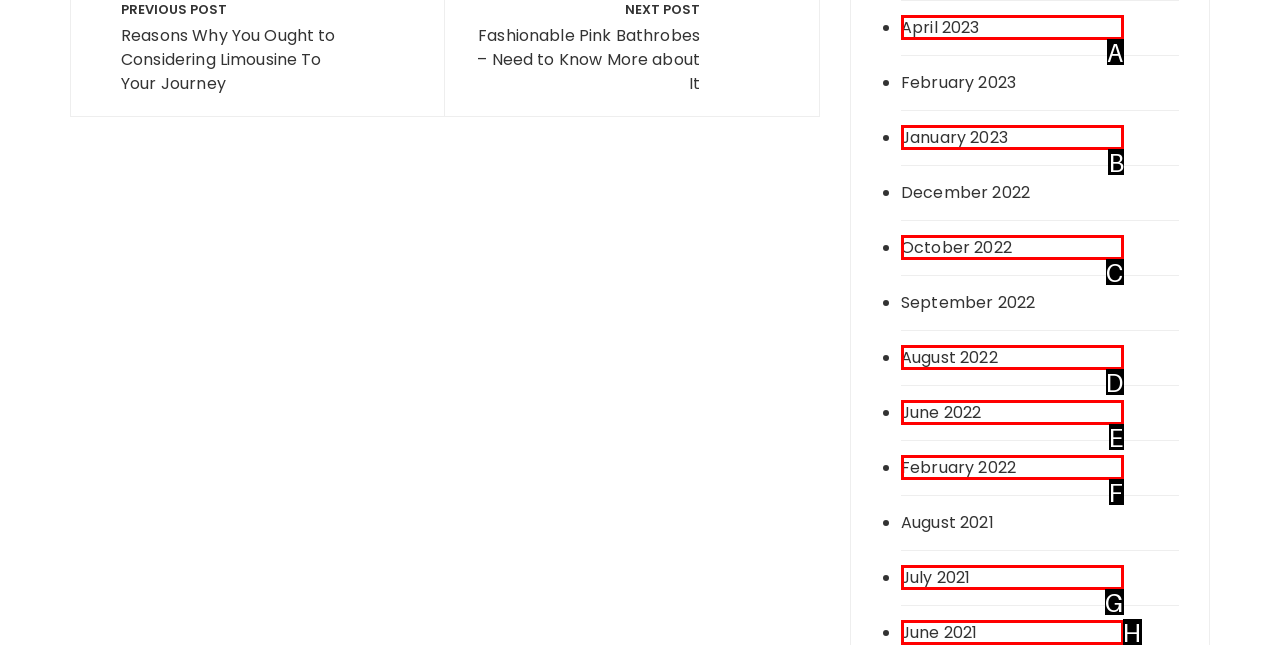Identify the HTML element to click to fulfill this task: view January 2023
Answer with the letter from the given choices.

B